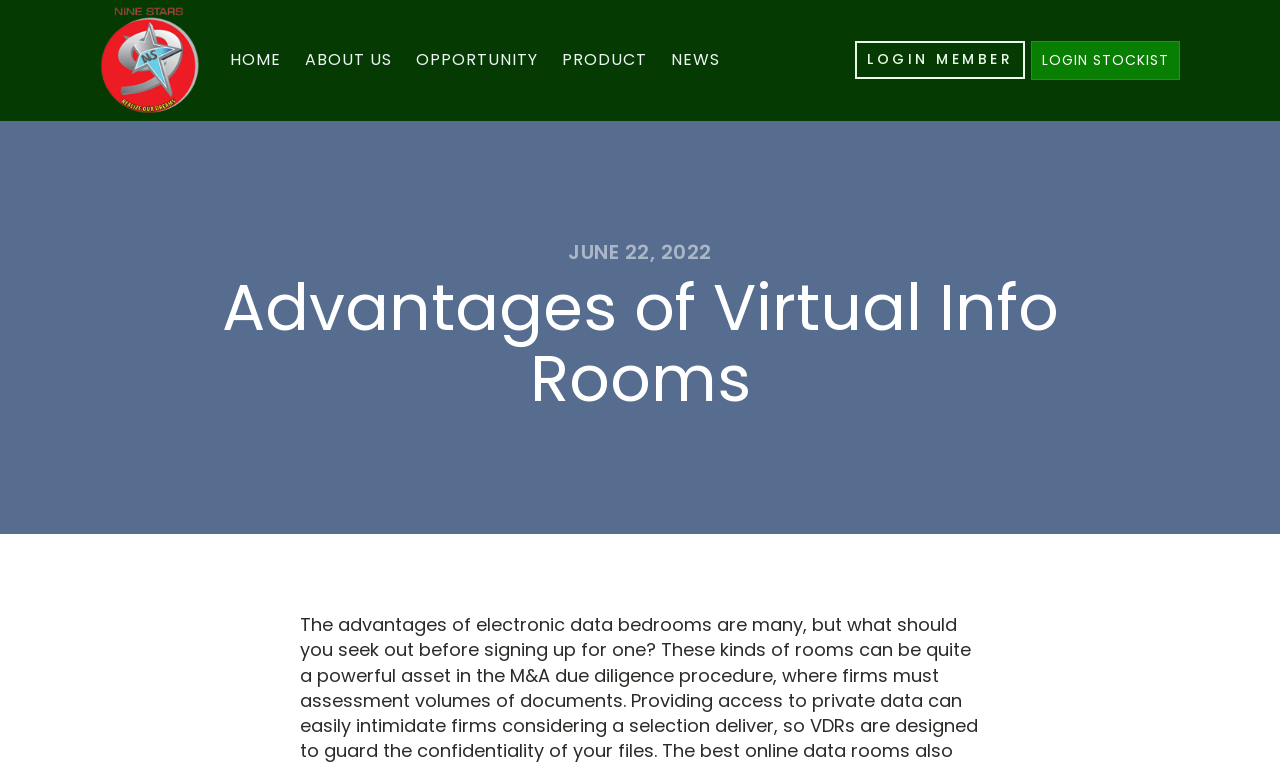Using the element description provided, determine the bounding box coordinates in the format (top-left x, top-left y, bottom-right x, bottom-right y). Ensure that all values are floating point numbers between 0 and 1. Element description: Product

[0.43, 0.057, 0.515, 0.101]